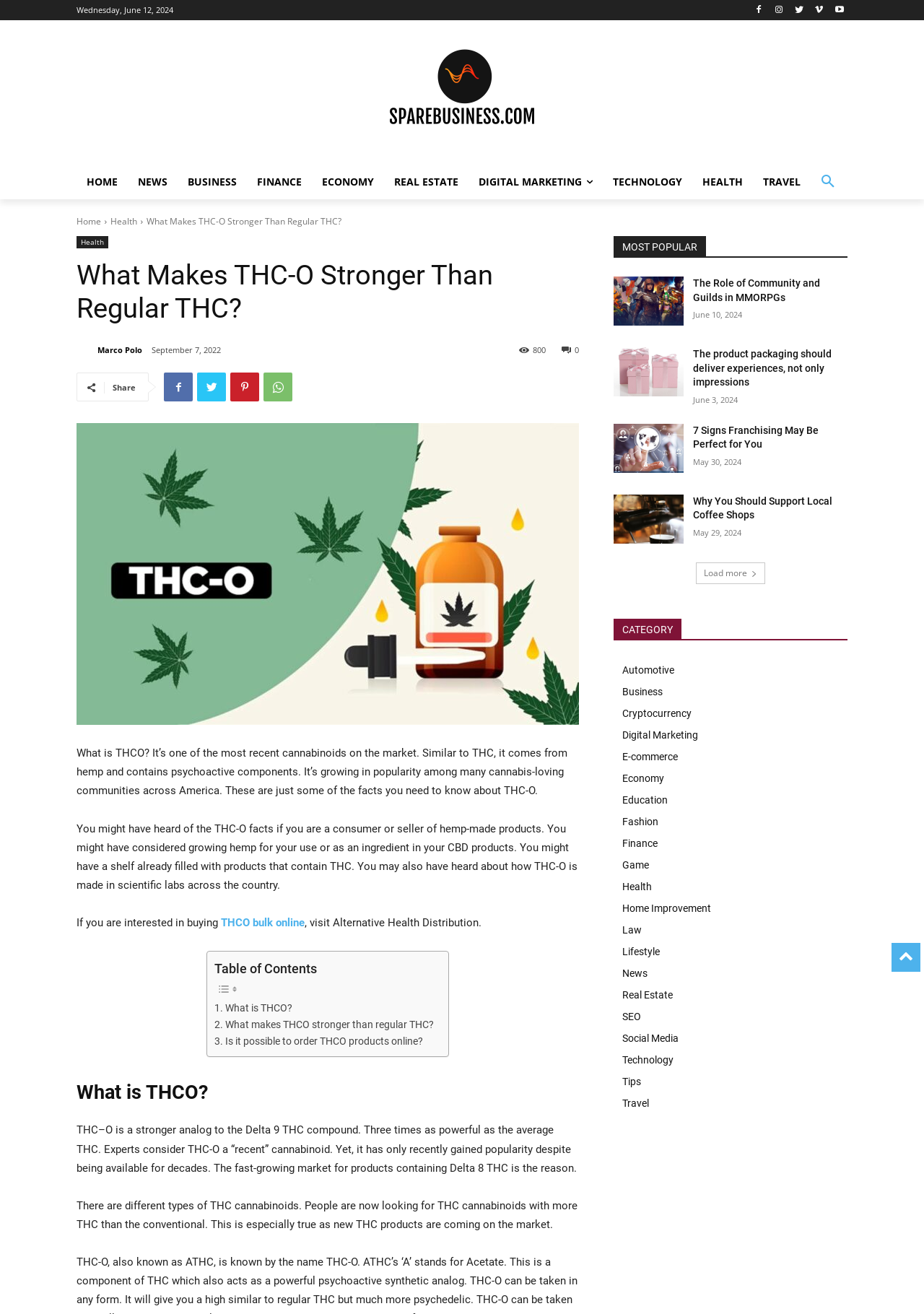Mark the bounding box of the element that matches the following description: "Real Estate".

[0.664, 0.749, 0.917, 0.765]